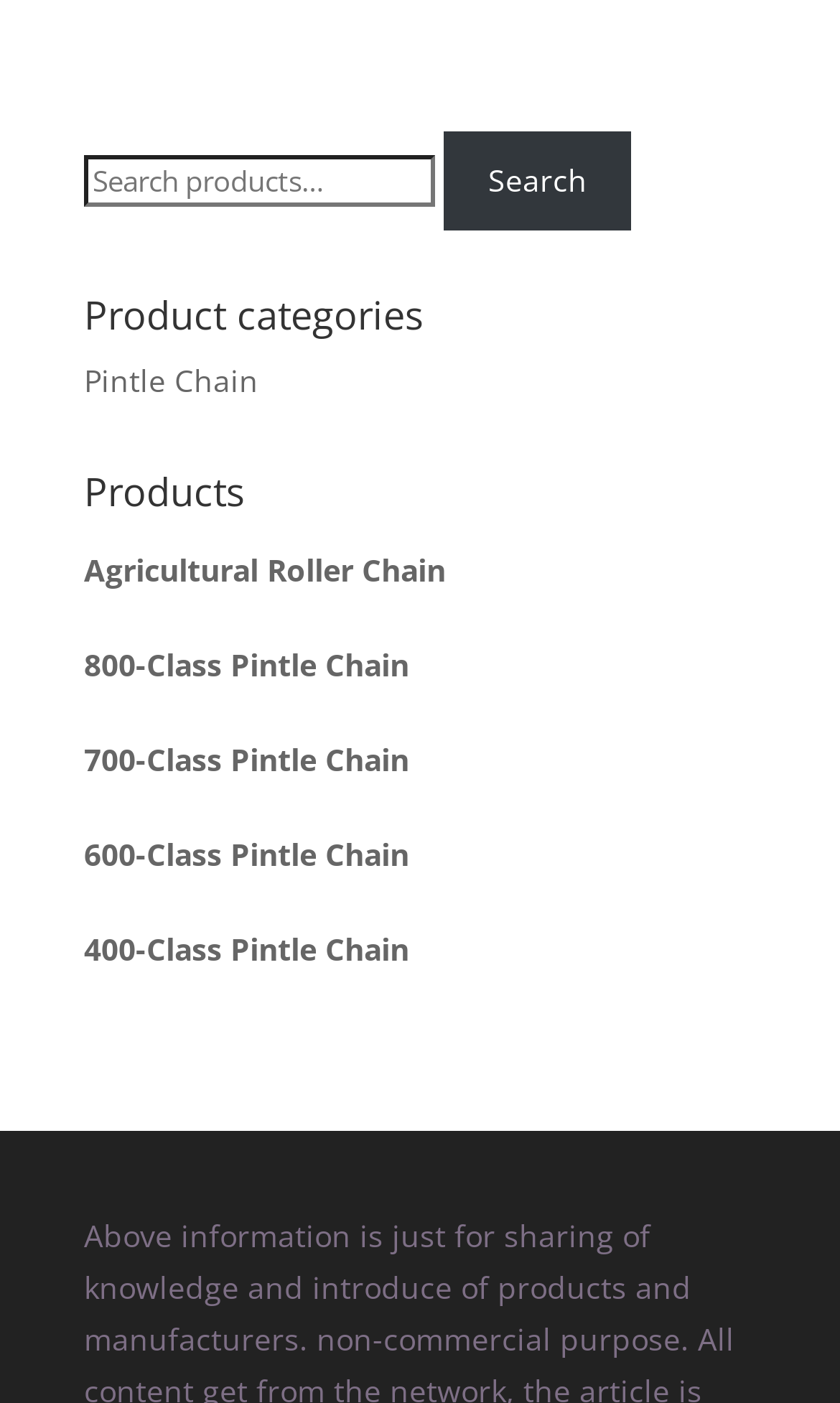Please find the bounding box coordinates of the section that needs to be clicked to achieve this instruction: "Search for a product".

[0.1, 0.111, 0.518, 0.148]